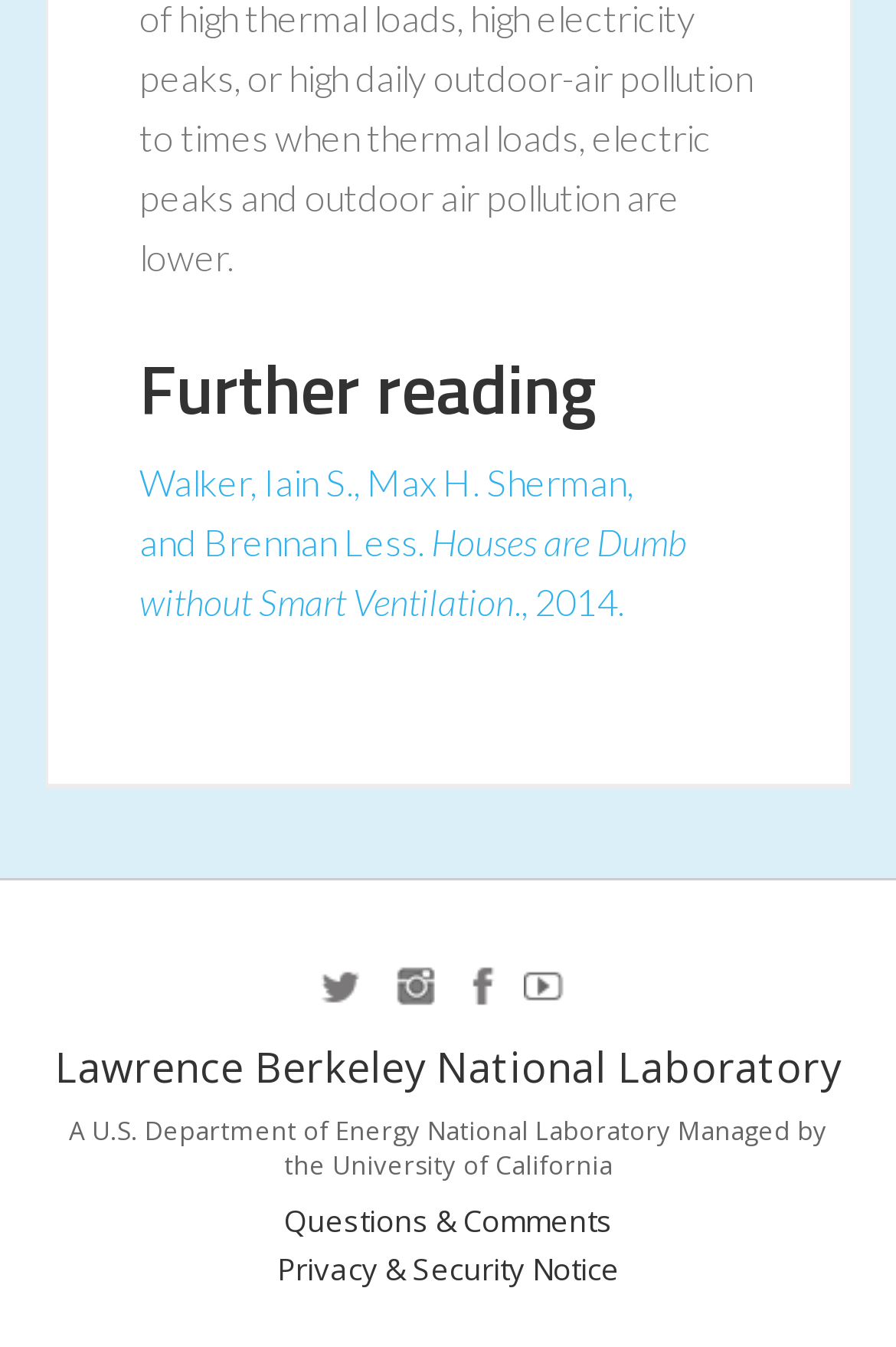Provide a one-word or brief phrase answer to the question:
What is the name of the laboratory mentioned?

Lawrence Berkeley National Laboratory